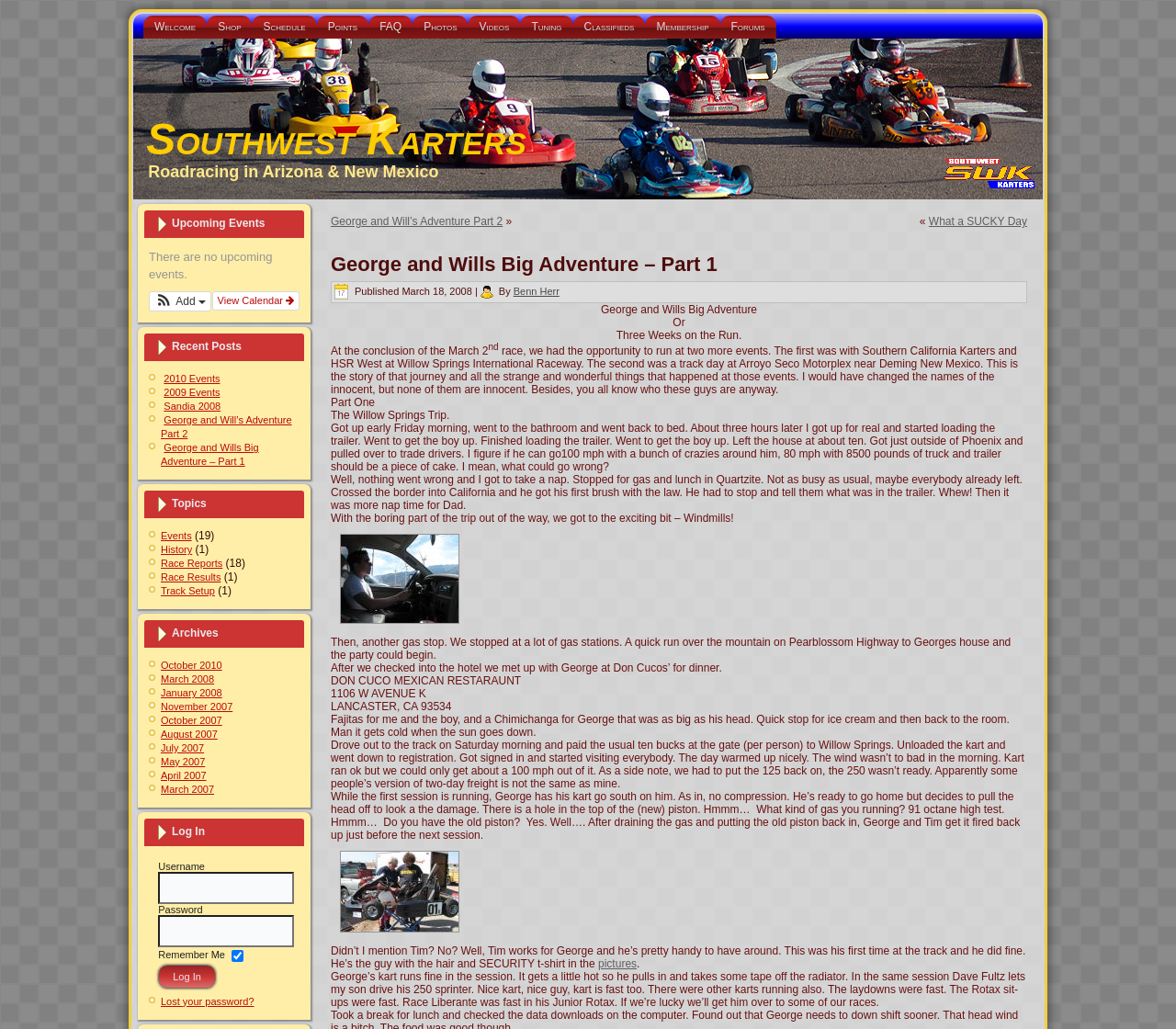Describe all visible elements and their arrangement on the webpage.

The webpage is about George and Will's Big Adventure – Part 1, which is a story about a road racing trip to Arizona and New Mexico. At the top of the page, there is a navigation menu with links to various sections of the website, including Welcome, Shop, Schedule, Points, FAQ, Photos, Videos, Tuning, Classifieds, Membership, and Forums.

Below the navigation menu, there is a heading that reads "Roadracing in Arizona & New Mexico" and a link to view the calendar. To the right of the heading, there is a button to add something, but the exact function is not specified.

The main content of the page is divided into two sections. On the left side, there is a list of recent posts, including links to articles about events, history, race reports, and track setup. Each link has a corresponding number of topics or comments in parentheses.

On the right side, there is a long article about George and Will's adventure, which includes a heading, a publication date, and the author's name. The article is divided into several sections, each with its own heading and paragraphs of text. The text describes the adventure, including the preparation, the trip to Willow Springs International Raceway, and the events that took place there. There are also several images embedded in the article, including a picture of windmills.

At the bottom of the page, there is a login section with fields for username and password, as well as a checkbox to remember the login credentials. There is also a link to recover a lost password.

Overall, the webpage appears to be a blog or forum post about a specific road racing event, with links to related articles and a login section for users.